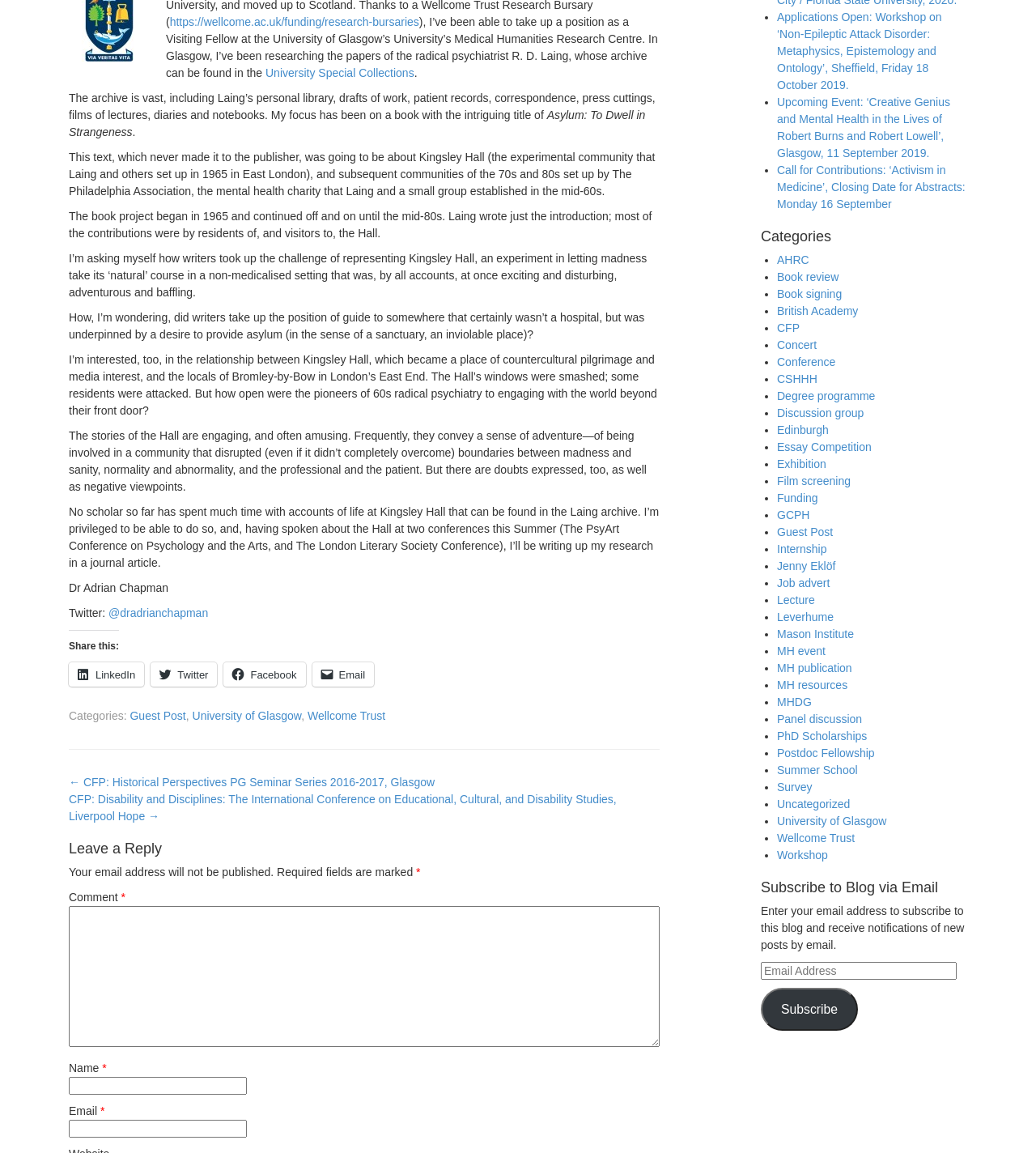Locate the UI element described as follows: "parent_node: Comment * name="comment"". Return the bounding box coordinates as four float numbers between 0 and 1 in the order [left, top, right, bottom].

[0.066, 0.786, 0.637, 0.908]